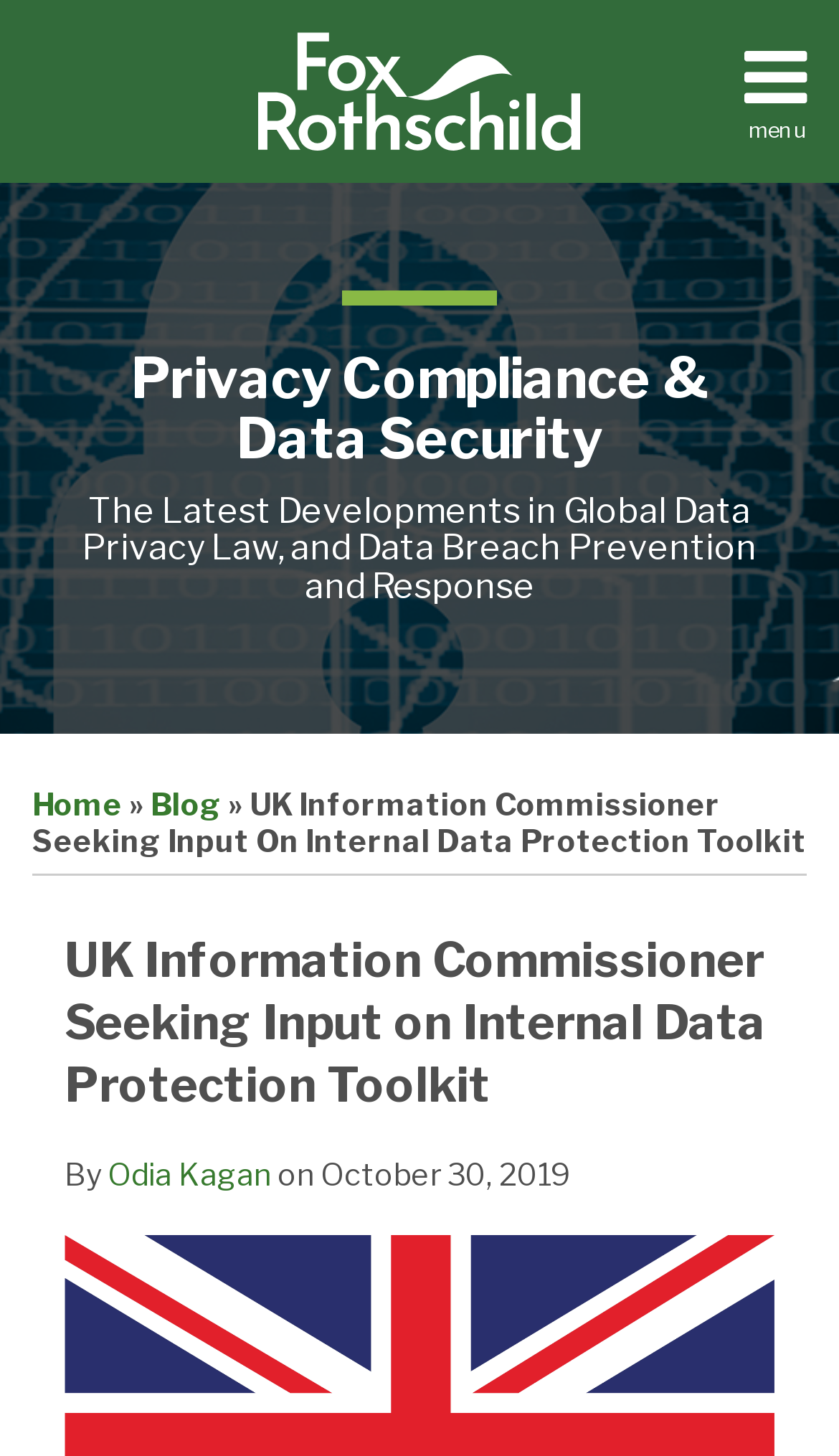Kindly provide the bounding box coordinates of the section you need to click on to fulfill the given instruction: "Read the blog".

[0.179, 0.54, 0.264, 0.565]